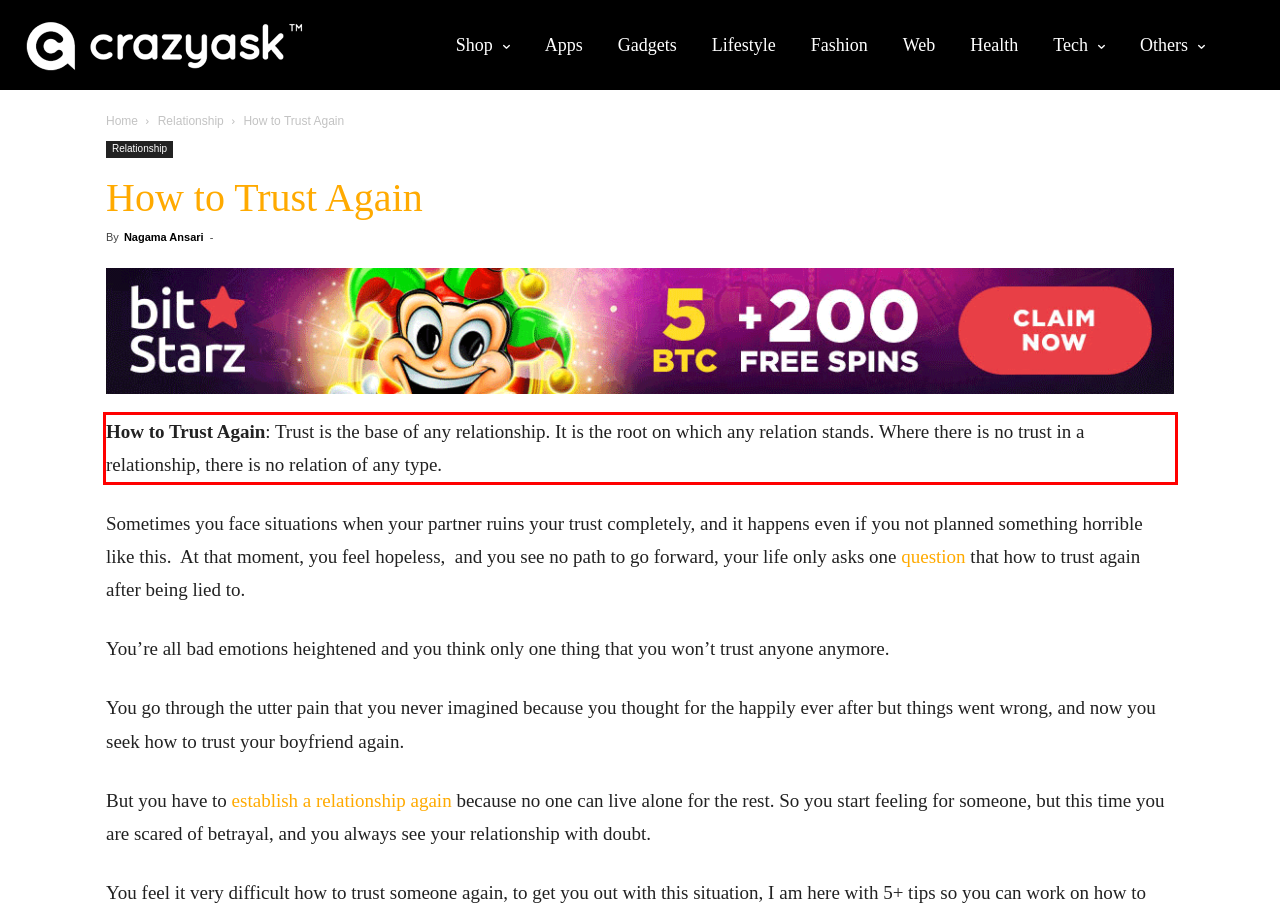Within the screenshot of a webpage, identify the red bounding box and perform OCR to capture the text content it contains.

How to Trust Again: Trust is the base of any relationship. It is the root on which any relation stands. Where there is no trust in a relationship, there is no relation of any type.